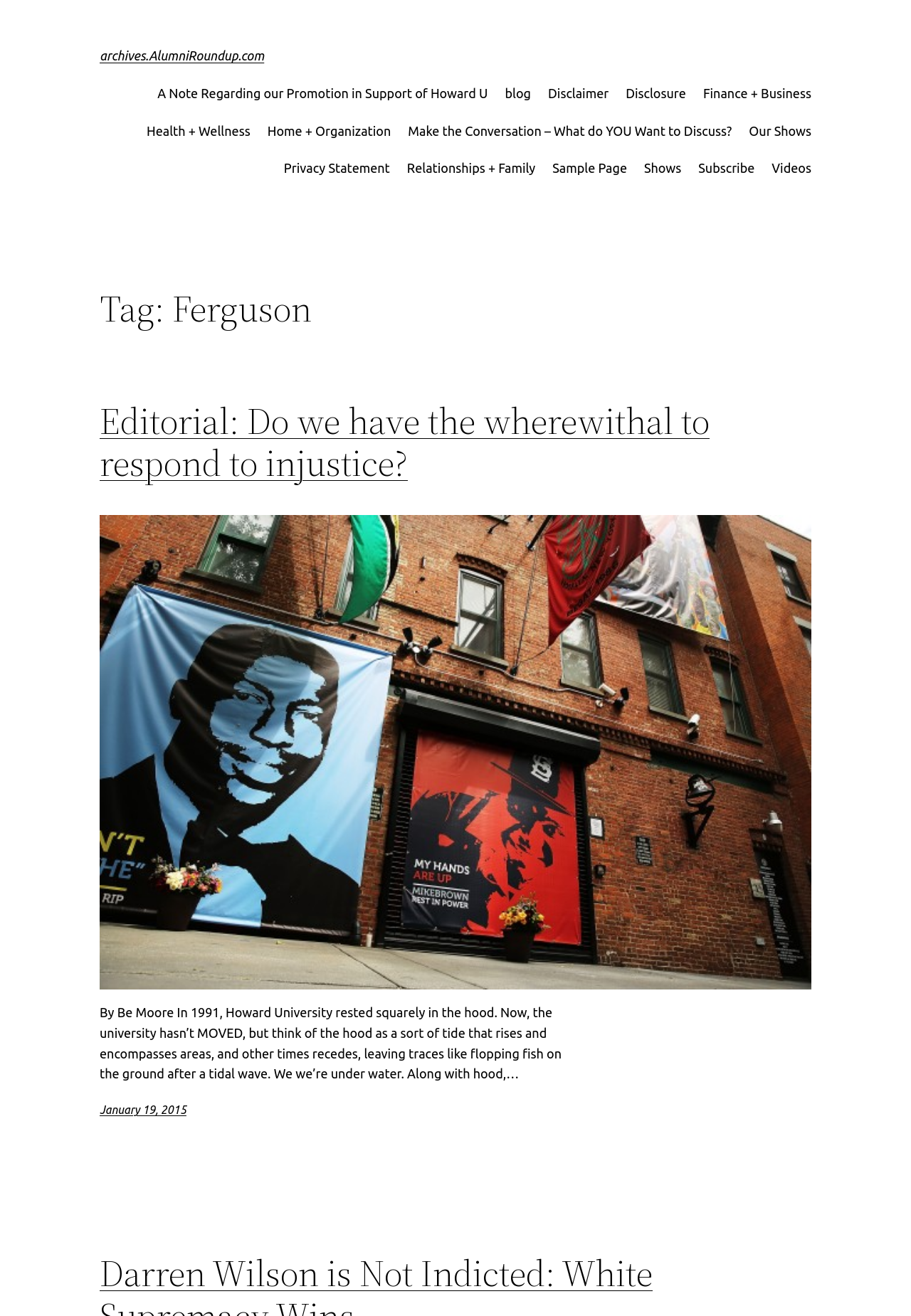How many links are present in the top navigation menu?
Using the image as a reference, give an elaborate response to the question.

I counted the number of links present in the top navigation menu, which includes 'A Note Regarding our Promotion in Support of Howard U', 'blog', 'Disclaimer', 'Disclosure', 'Finance + Business', 'Health + Wellness', and 'Home + Organization'.